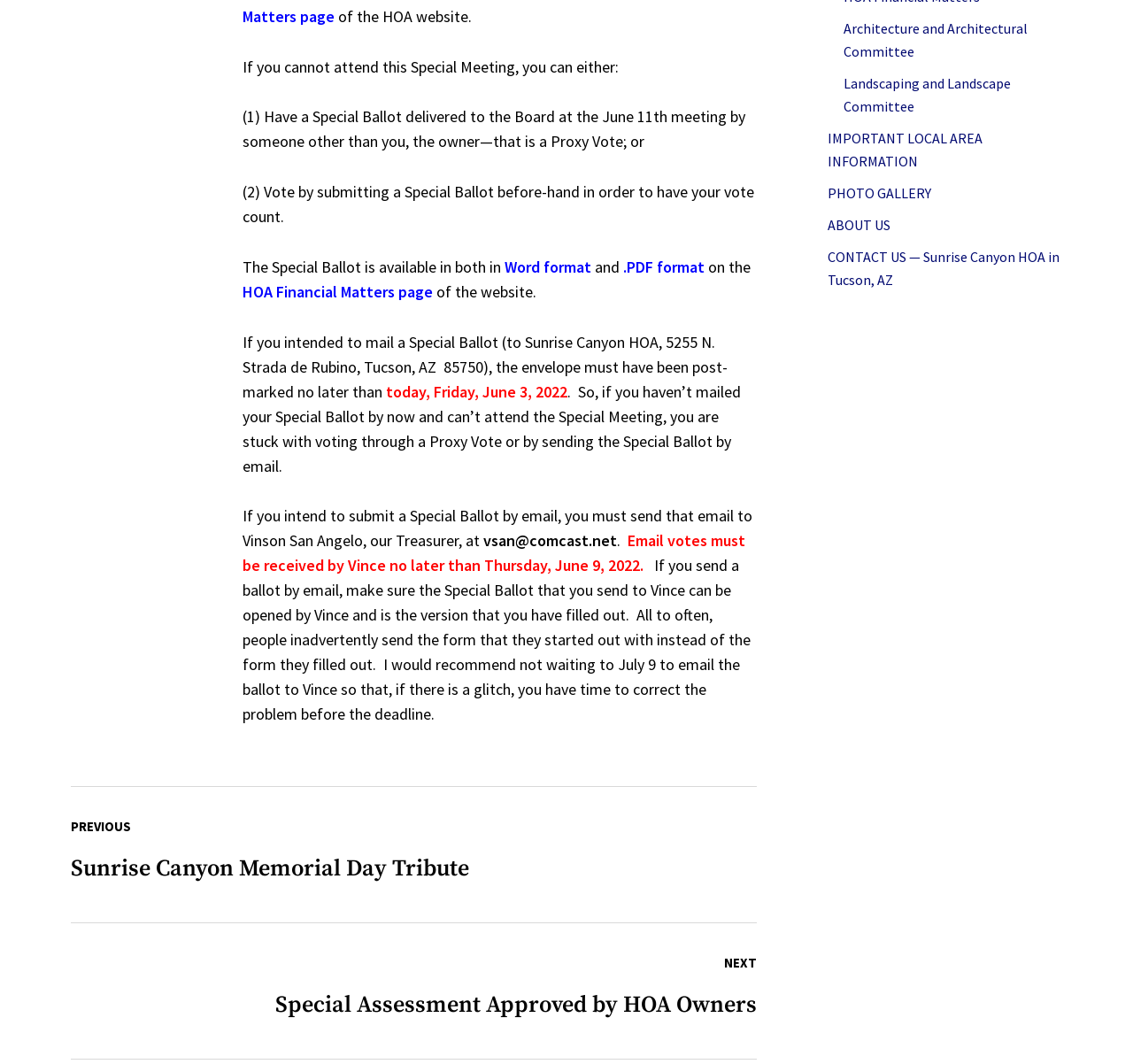Identify the bounding box coordinates for the UI element described by the following text: "Word format". Provide the coordinates as four float numbers between 0 and 1, in the format [left, top, right, bottom].

[0.445, 0.241, 0.522, 0.26]